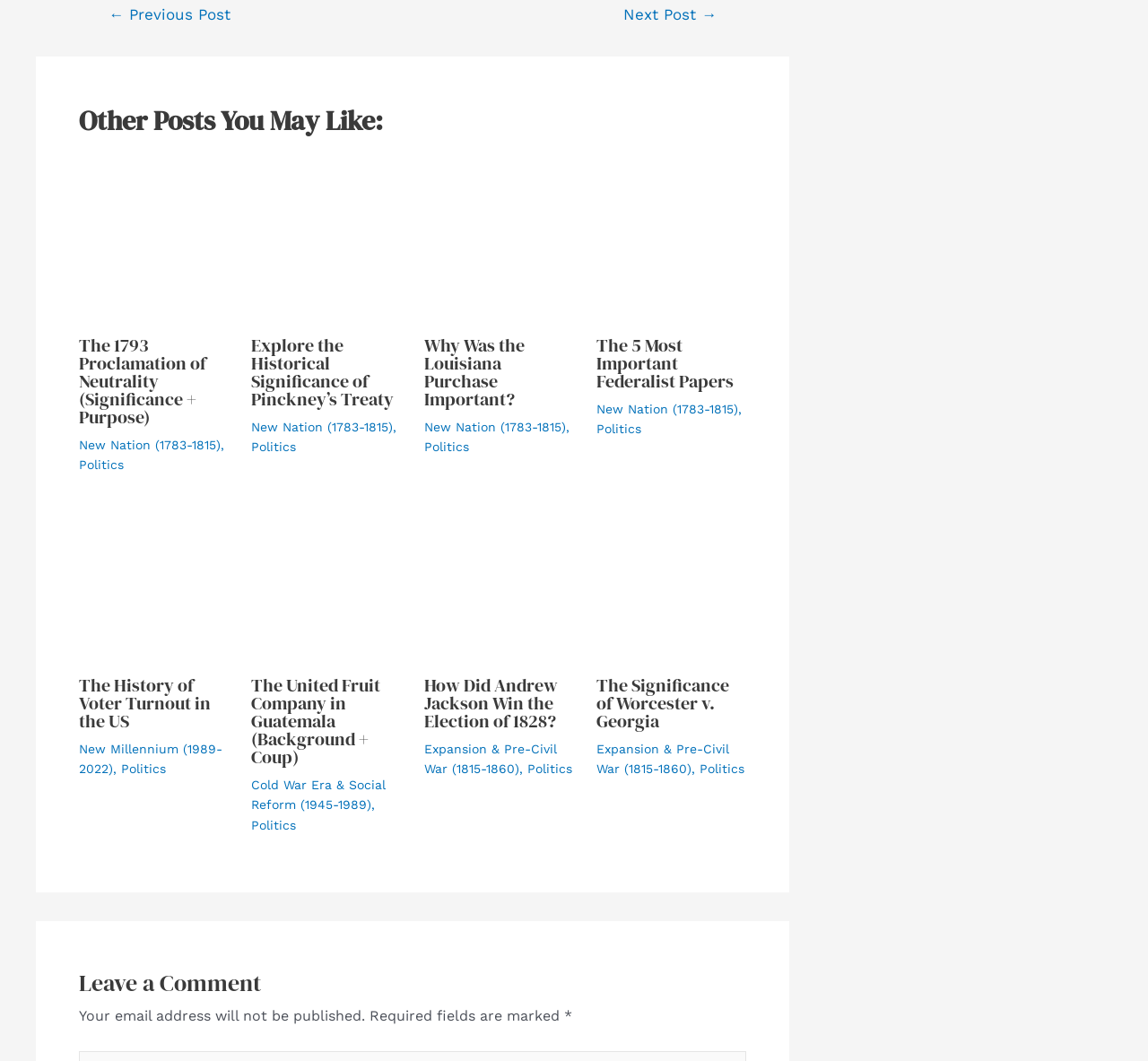Please answer the following query using a single word or phrase: 
What is the title of the first article?

1793 Neutrality Proclamation